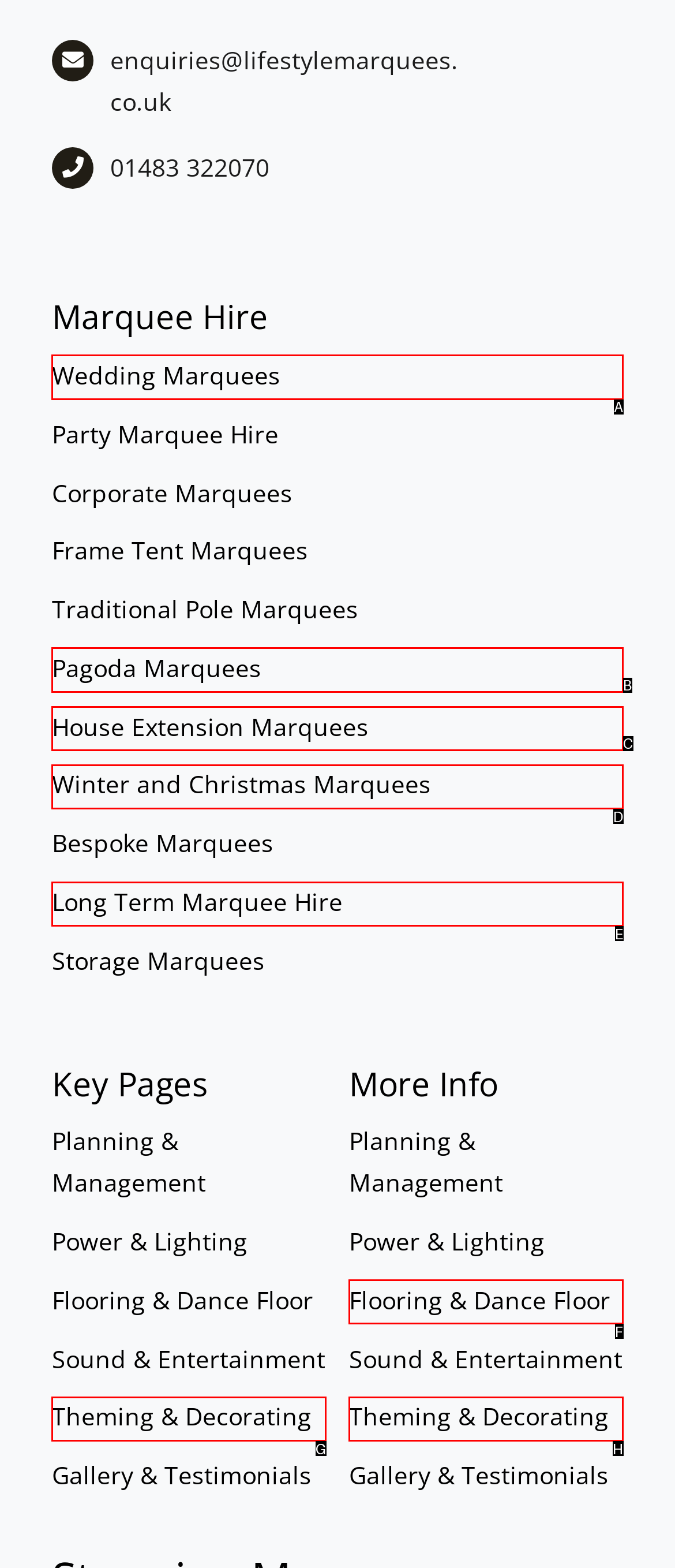Which HTML element matches the description: Wedding Marquees the best? Answer directly with the letter of the chosen option.

A